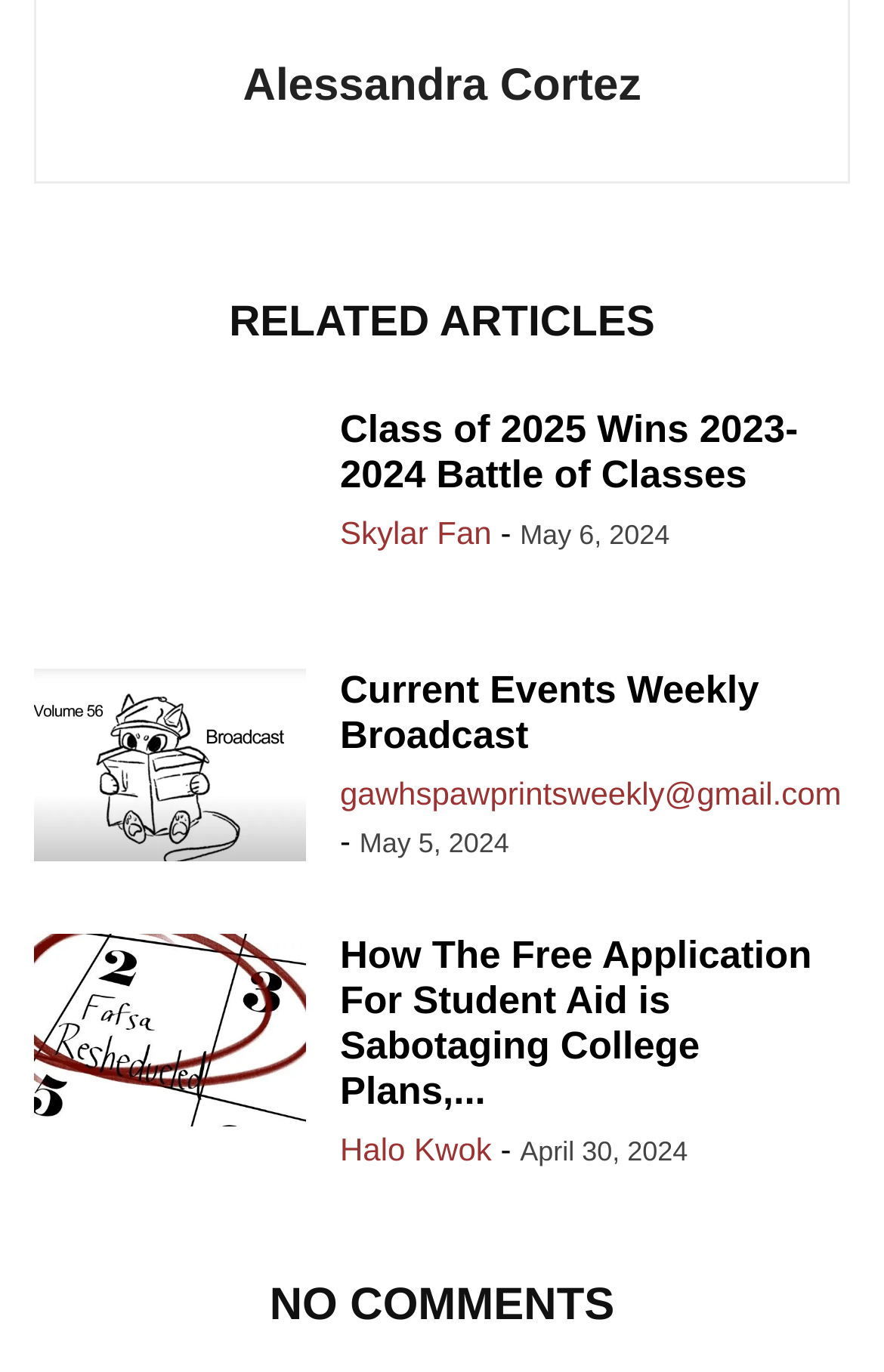Using the information in the image, could you please answer the following question in detail:
How many articles are listed on this page?

I counted the number of article headings on the page, which are 'Class of 2025 Wins 2023-2024 Battle of Classes', 'Current Events Weekly Broadcast', 'How The Free Application For Student Aid is Sabotaging College Plans,...', and found that there are 4 articles listed.